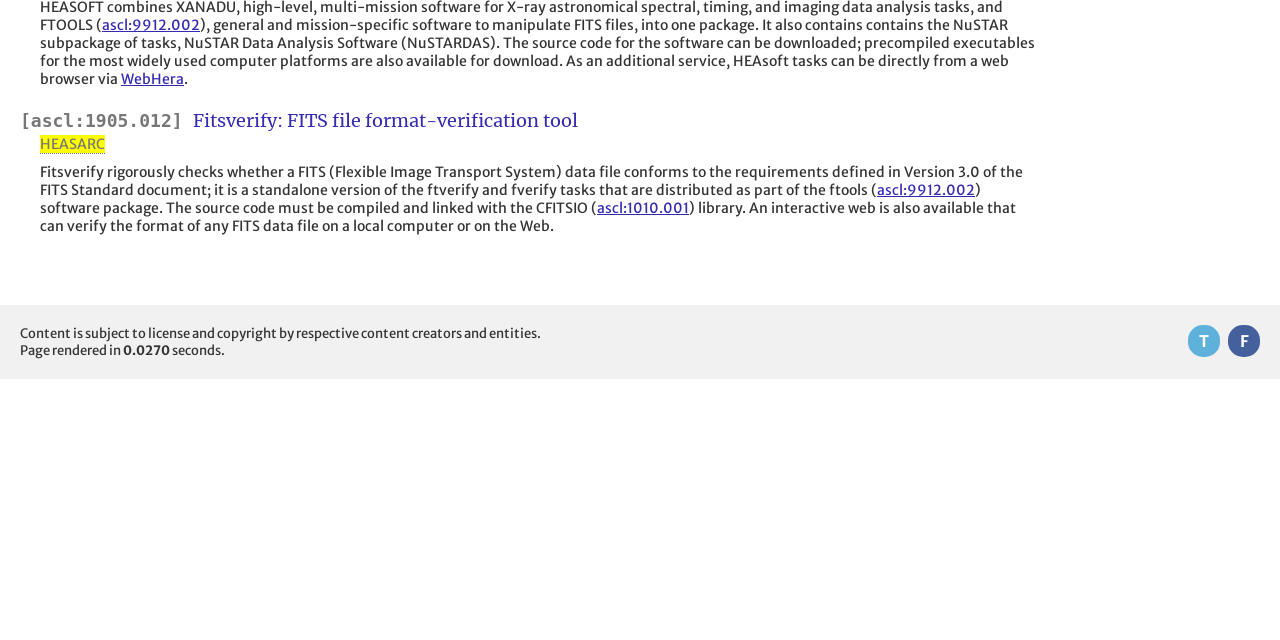Please find the bounding box coordinates (top-left x, top-left y, bottom-right x, bottom-right y) in the screenshot for the UI element described as follows: HEASARC

[0.031, 0.21, 0.082, 0.24]